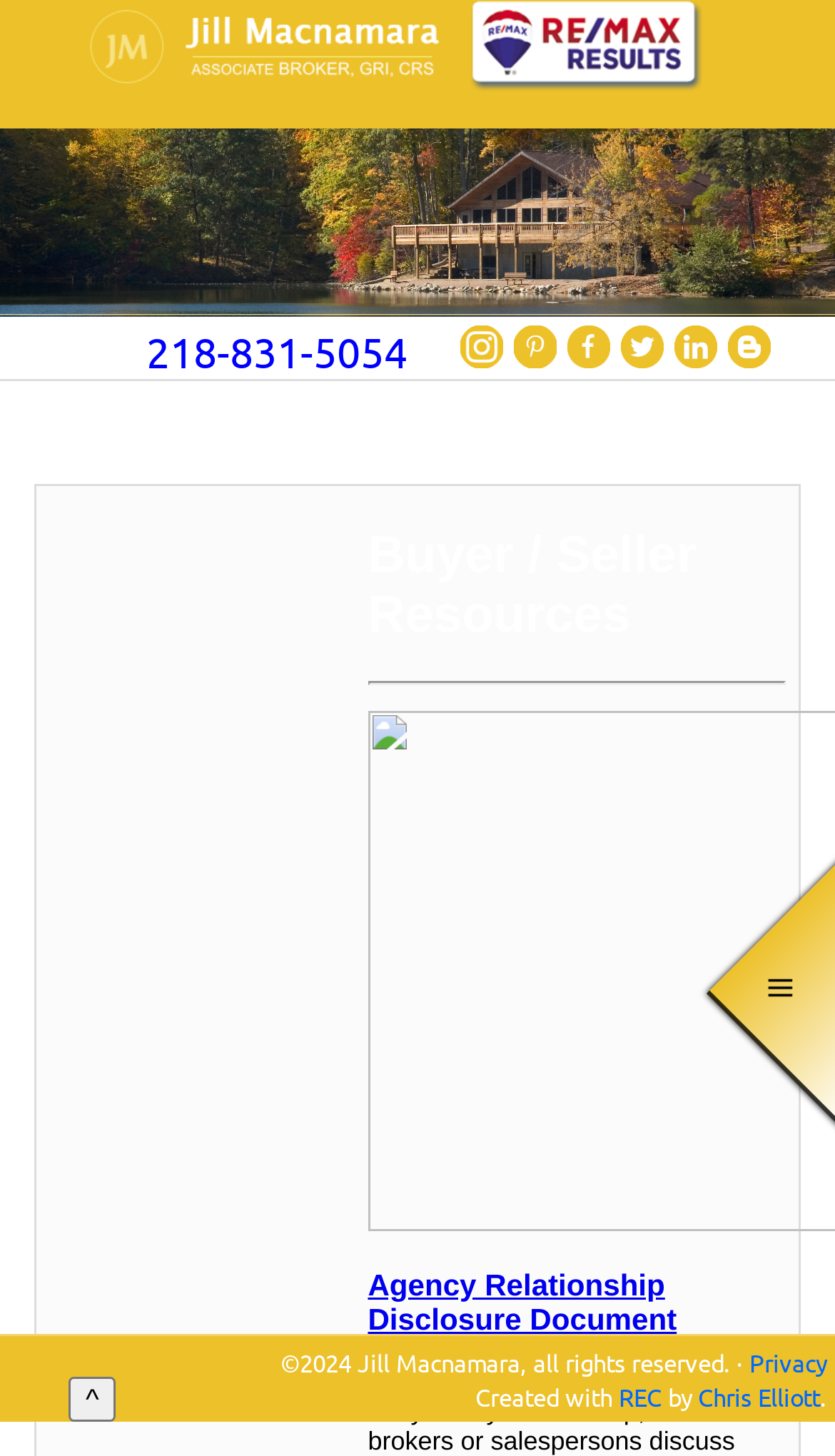Determine the bounding box coordinates of the clickable element to achieve the following action: 'call the phone number'. Provide the coordinates as four float values between 0 and 1, formatted as [left, top, right, bottom].

[0.175, 0.222, 0.488, 0.258]